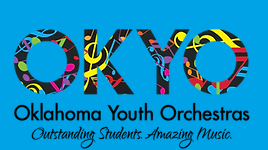What is the font style of the logo?
Examine the image closely and answer the question with as much detail as possible.

The caption describes the font of the logo as bold and playful, which suggests that the font style is energetic and creative, reflecting the dynamic spirit of the Oklahoma Youth Orchestras.